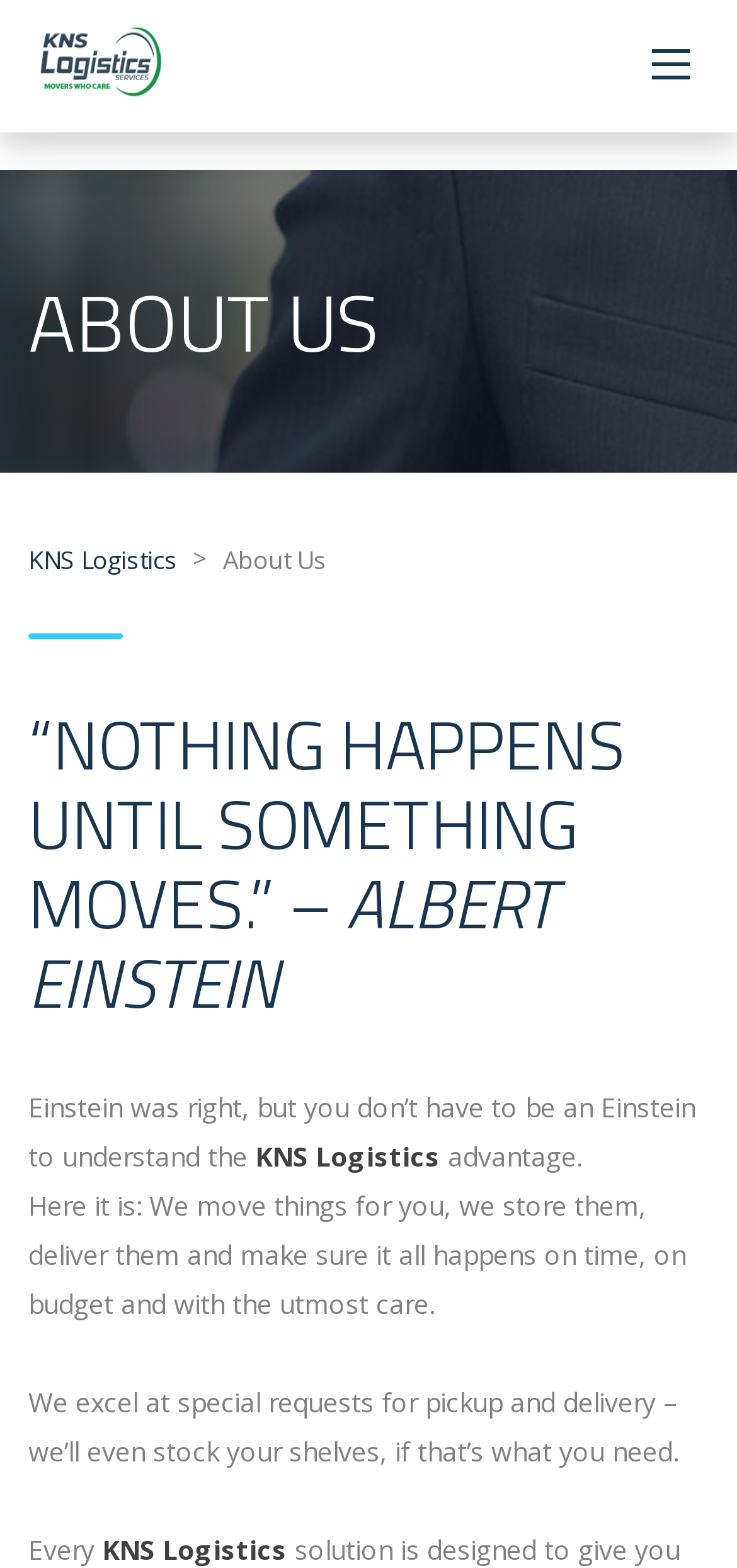What is the name of the company?
Using the image, elaborate on the answer with as much detail as possible.

The company name can be found in the top-left corner of the webpage, where the logo is located, and also in the text 'KNS Logistics' which appears multiple times on the page.